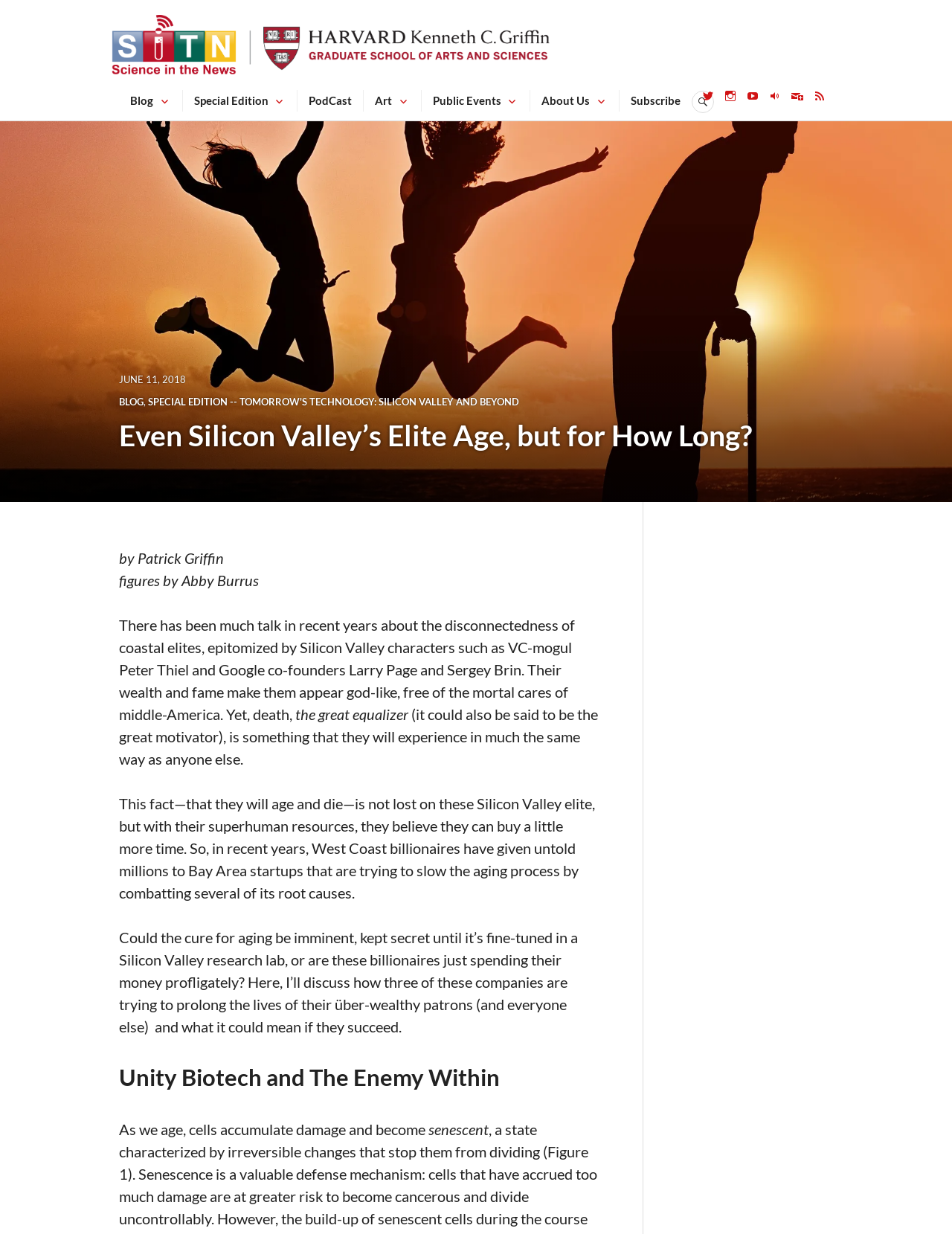Provide the bounding box coordinates of the HTML element this sentence describes: "Subscribe". The bounding box coordinates consist of four float numbers between 0 and 1, i.e., [left, top, right, bottom].

[0.662, 0.073, 0.714, 0.09]